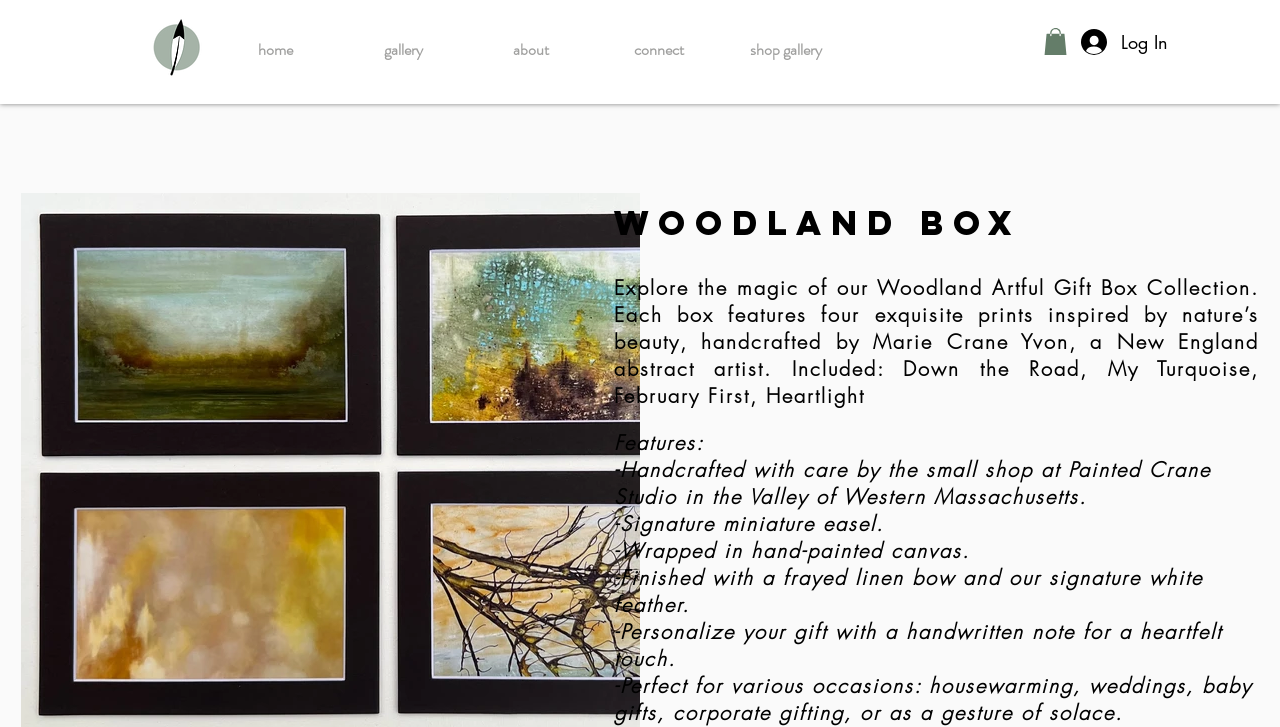Determine the bounding box of the UI component based on this description: "shop gallery". The bounding box coordinates should be four float values between 0 and 1, i.e., [left, top, right, bottom].

[0.564, 0.023, 0.663, 0.089]